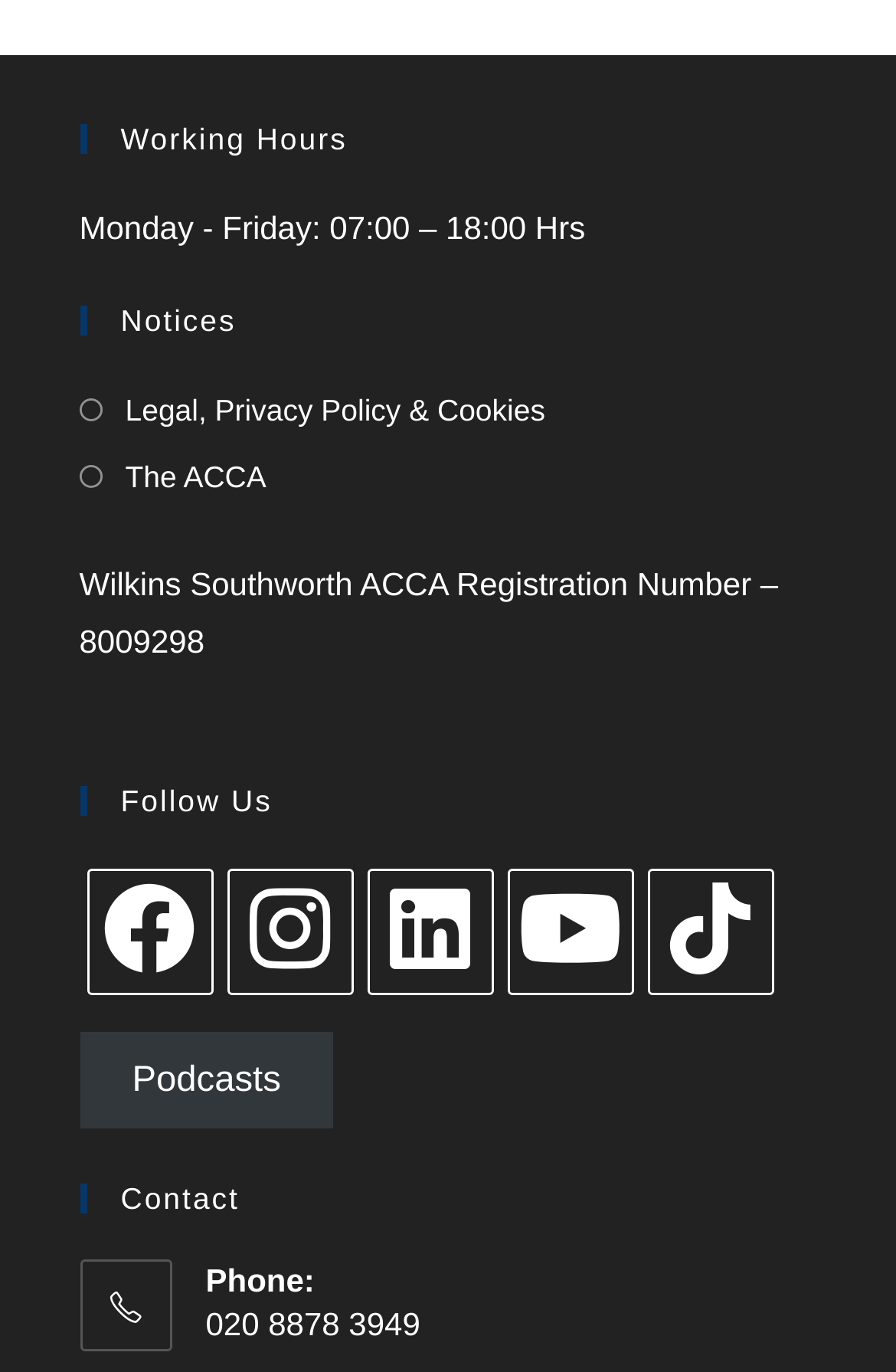What is the registration number of Wilkins Southworth ACCA?
Based on the screenshot, provide a one-word or short-phrase response.

8009298